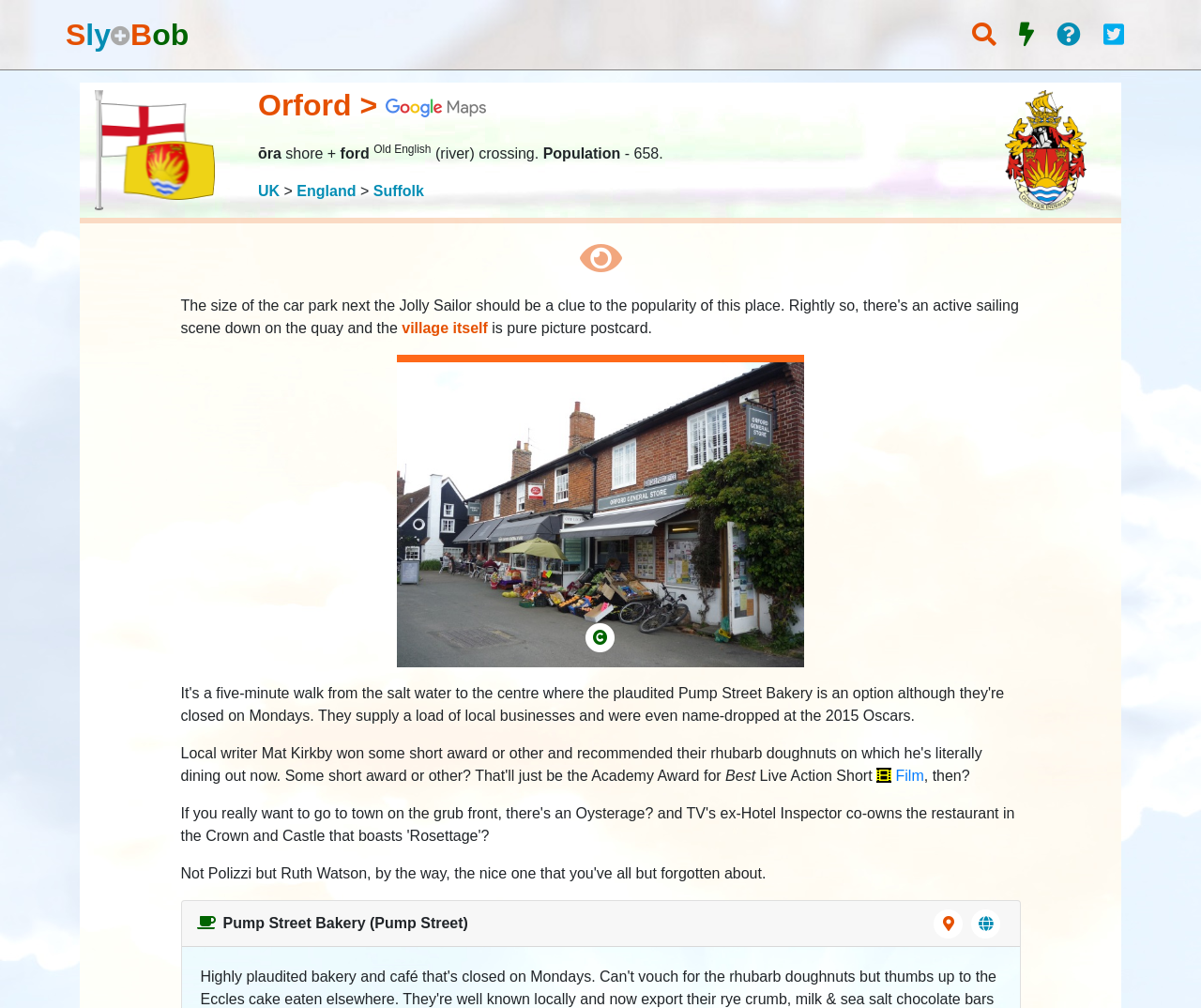Given the webpage screenshot, identify the bounding box of the UI element that matches this description: "alt="Google™ Map" title="Google™ Map"".

[0.321, 0.088, 0.405, 0.121]